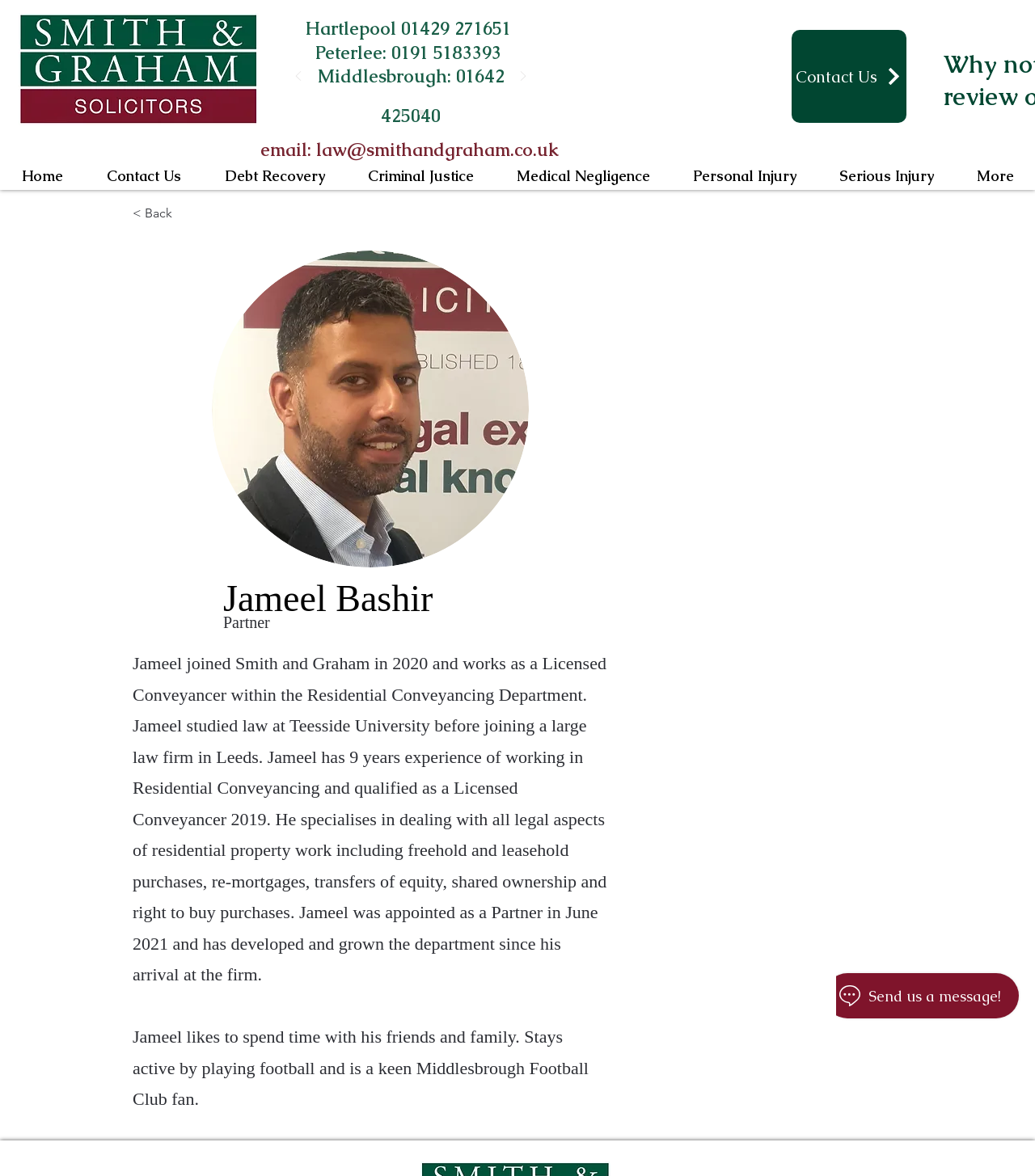What is Jameel Bashir's job title?
Look at the image and respond to the question as thoroughly as possible.

I found this information by looking at the heading 'Jameel Bashir' and the text below it, which describes his role as a Partner in the Residential Conveyancing Department.